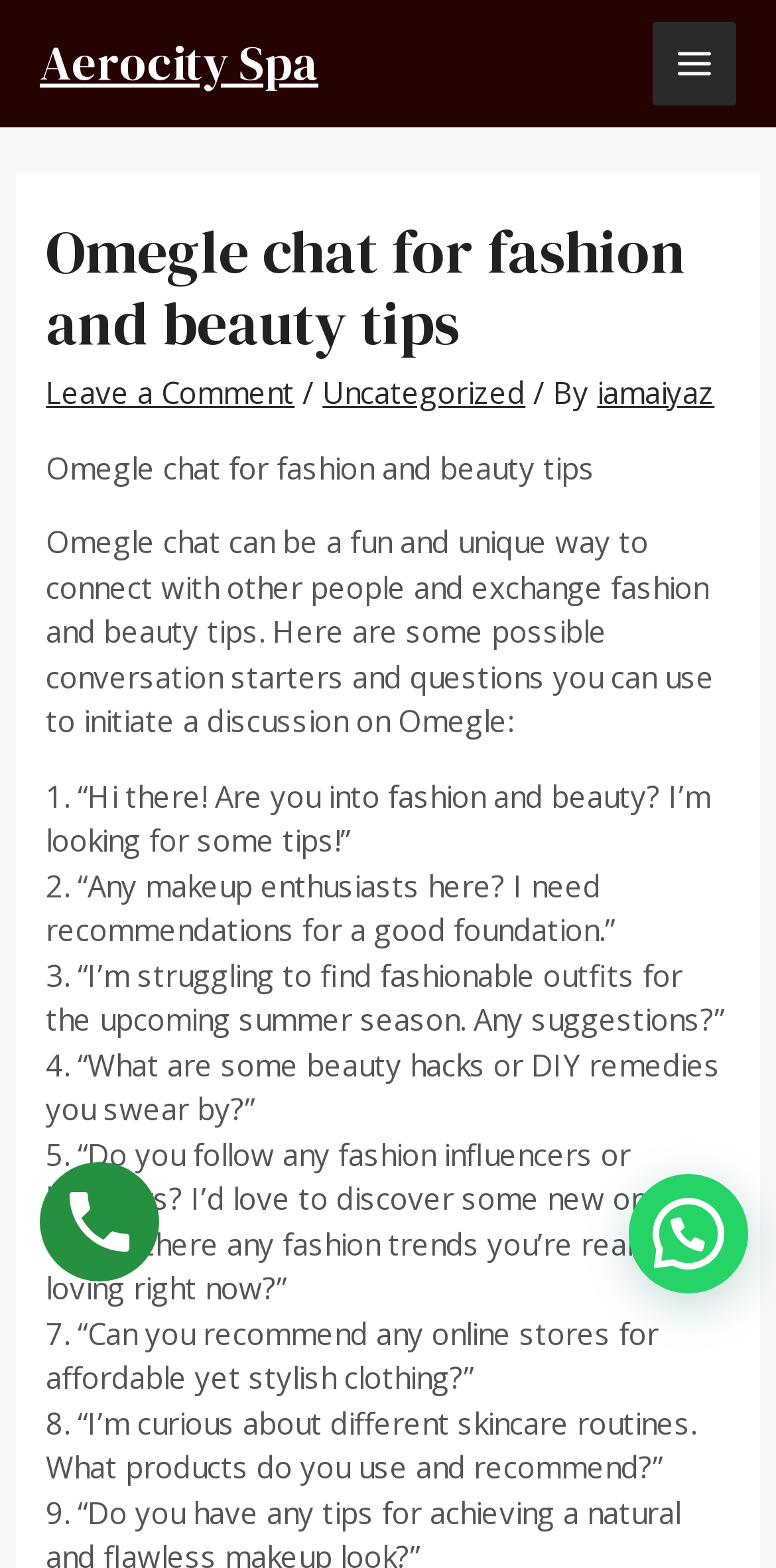Locate the UI element described as follows: "parent_node: Skip to content". Return the bounding box coordinates as four float numbers between 0 and 1 in the order [left, top, right, bottom].

[0.051, 0.741, 0.205, 0.817]